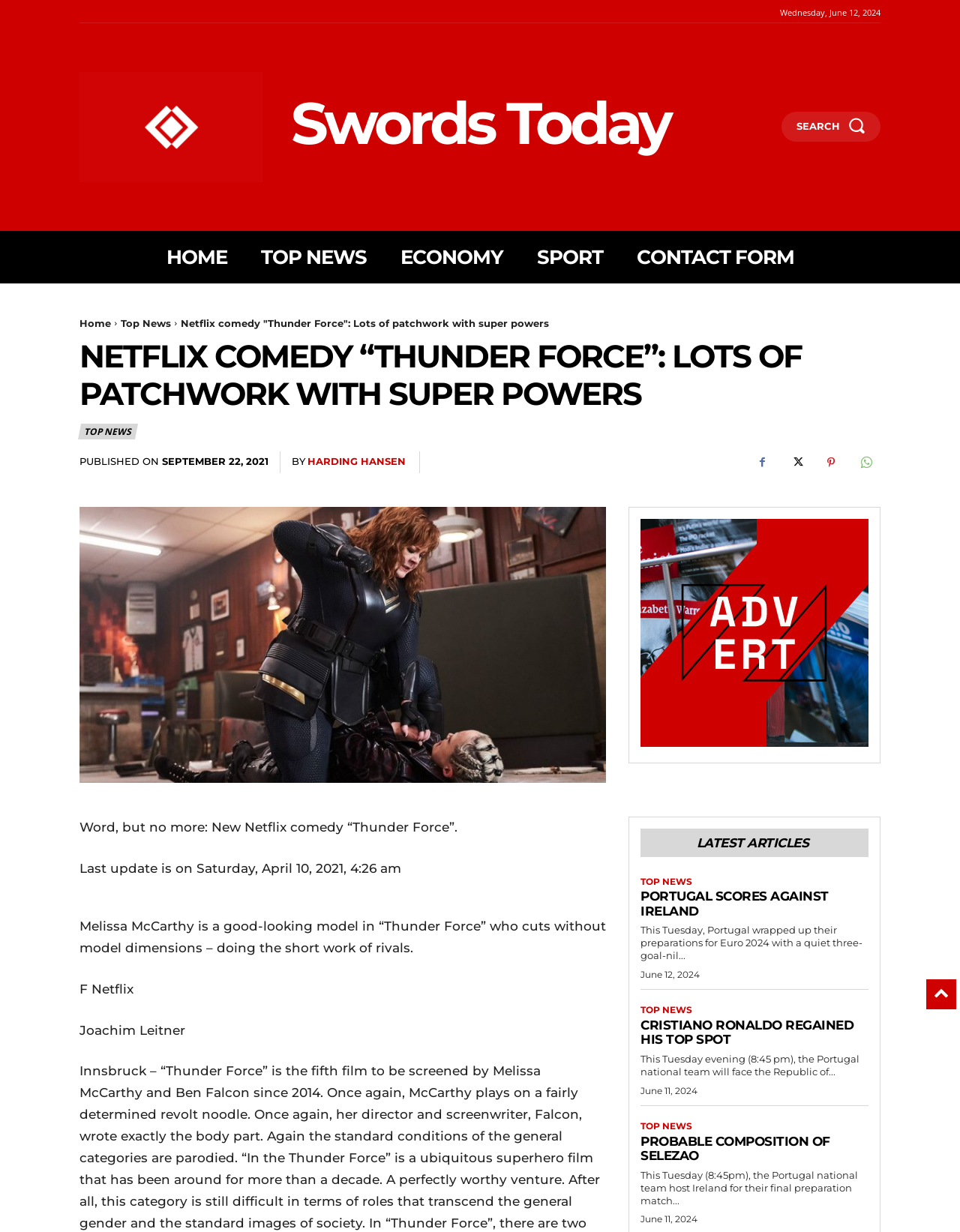Please give a succinct answer to the question in one word or phrase:
What is the name of the national team mentioned in the articles?

Portugal